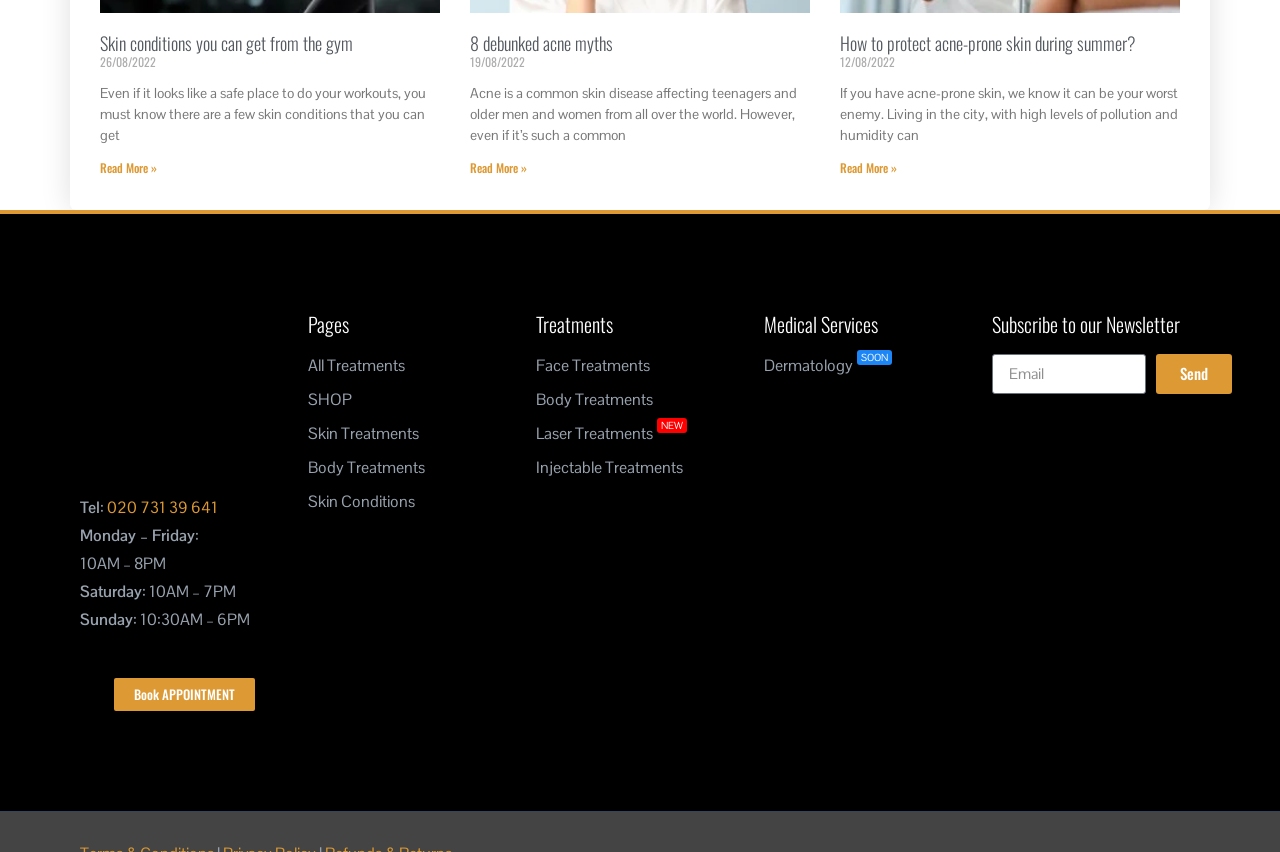Find the bounding box coordinates corresponding to the UI element with the description: "020 731 39 641". The coordinates should be formatted as [left, top, right, bottom], with values as floats between 0 and 1.

[0.084, 0.583, 0.17, 0.608]